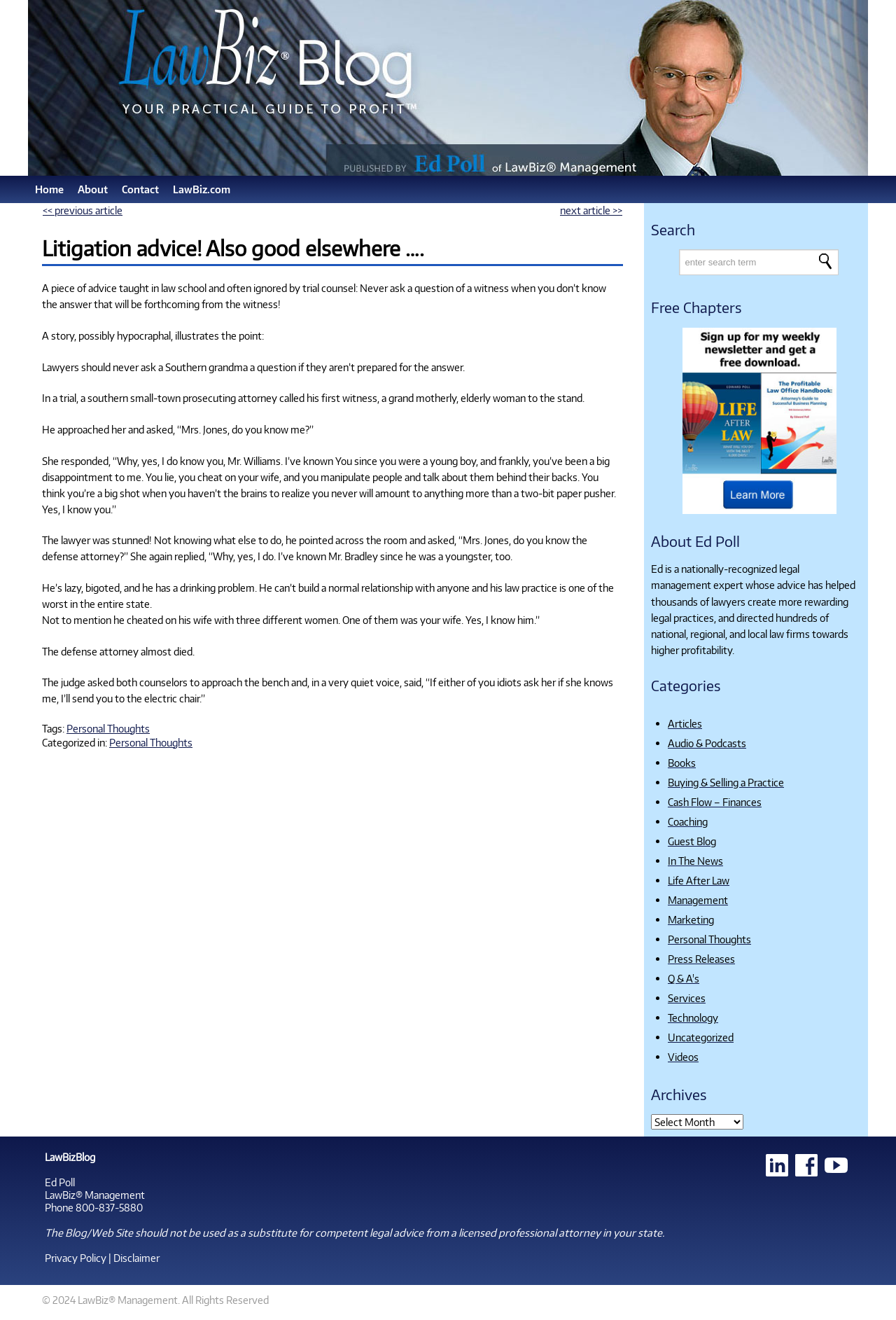Show me the bounding box coordinates of the clickable region to achieve the task as per the instruction: "Click the 'Personal Thoughts' category".

[0.074, 0.547, 0.167, 0.556]